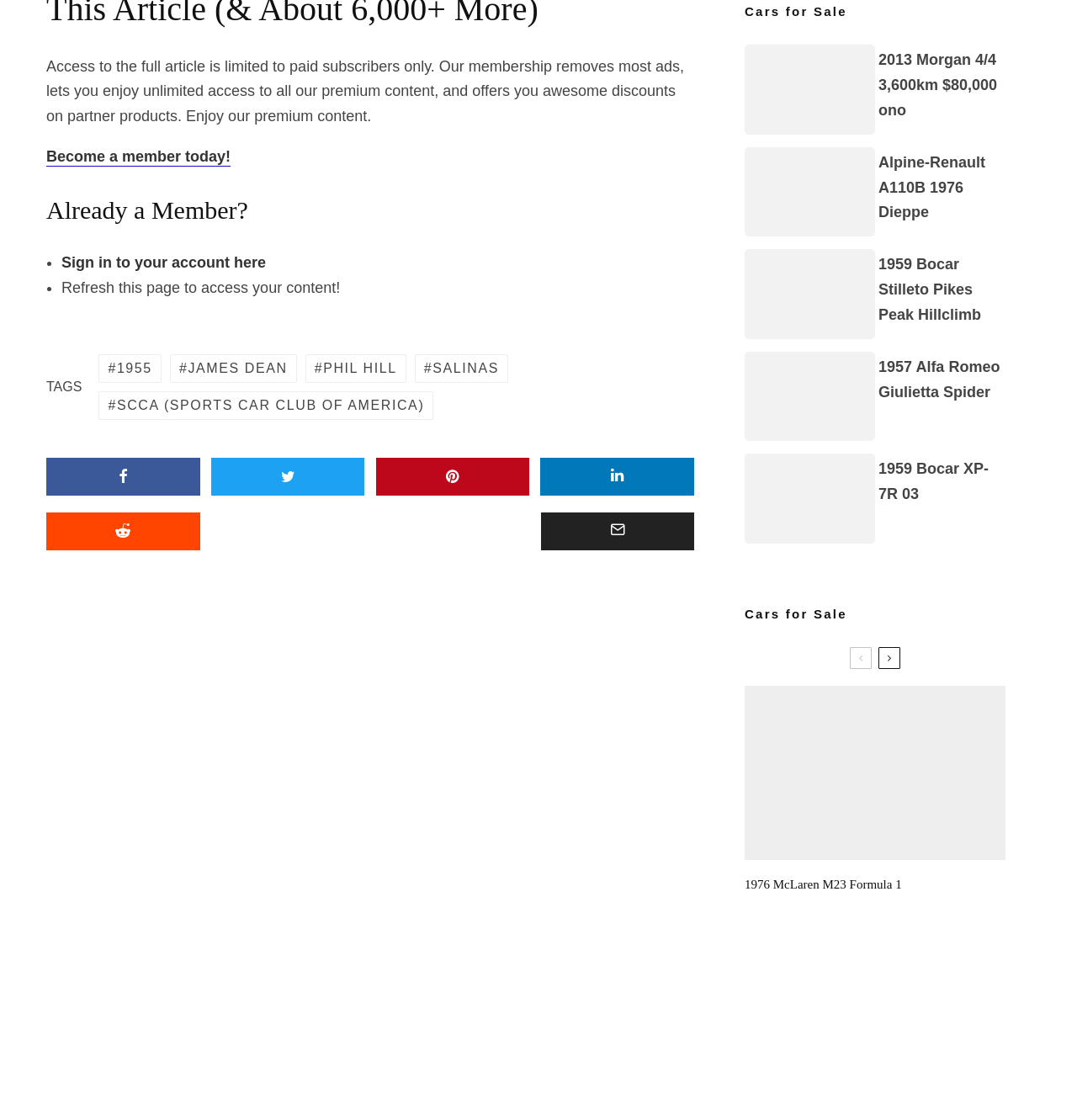For the element described, predict the bounding box coordinates as (top-left x, top-left y, bottom-right x, bottom-right y). All values should be between 0 and 1. Element description: Terms and Conditions

None